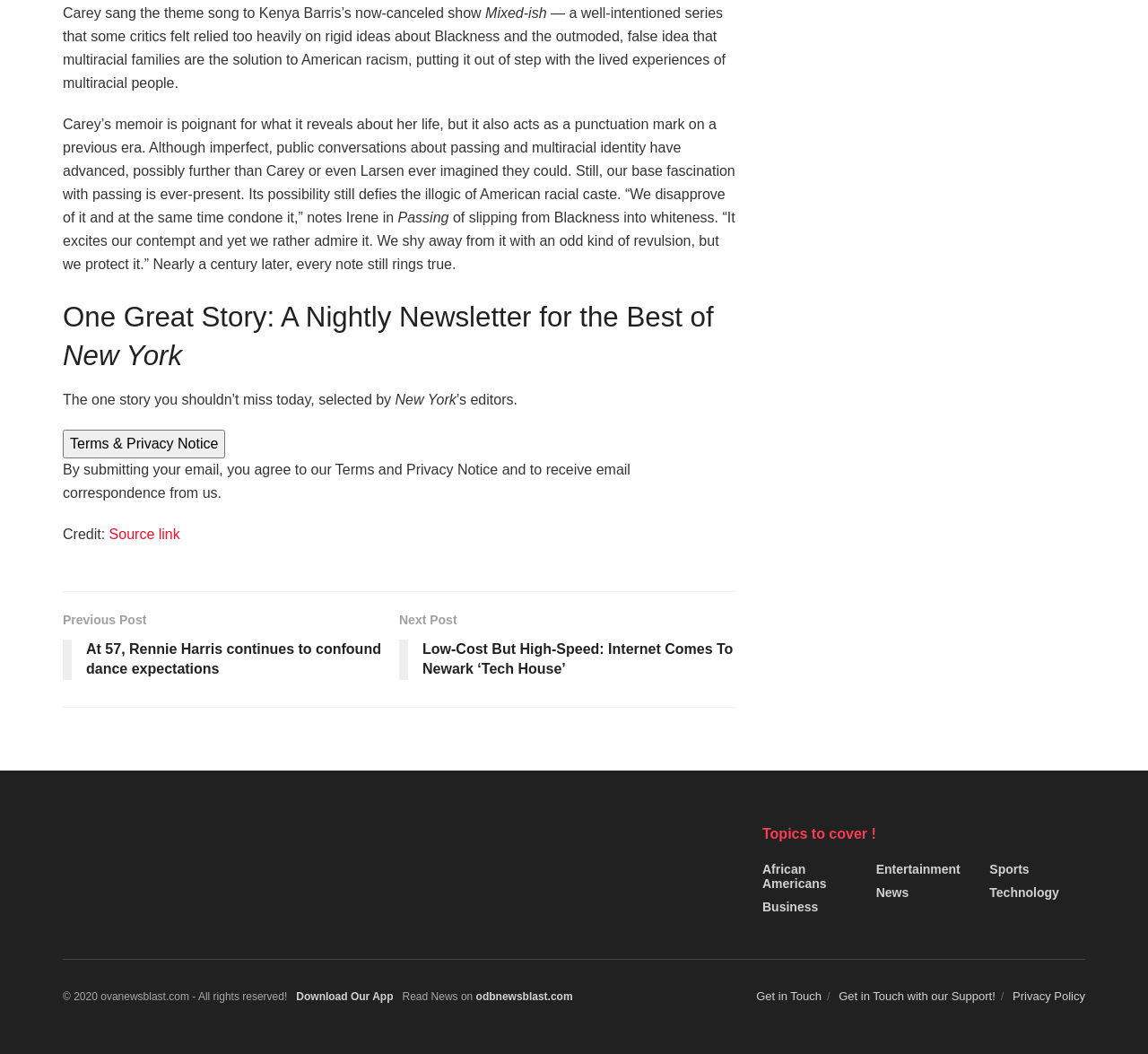Determine the bounding box coordinates for the area that needs to be clicked to fulfill this task: "Explore topics on African Americans". The coordinates must be given as four float numbers between 0 and 1, i.e., [left, top, right, bottom].

[0.664, 0.818, 0.747, 0.845]